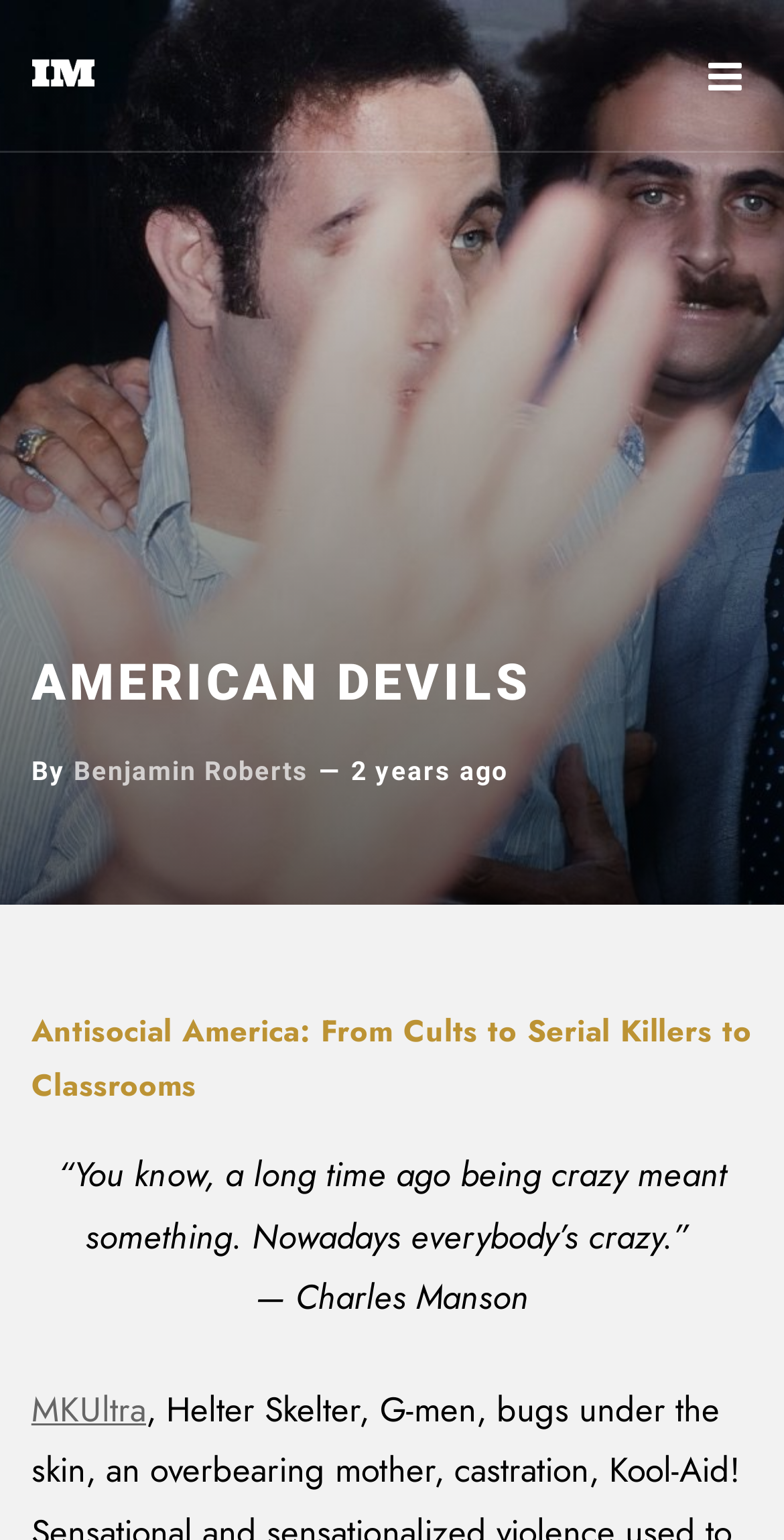How long ago was the article published?
Please look at the screenshot and answer using one word or phrase.

2 years ago